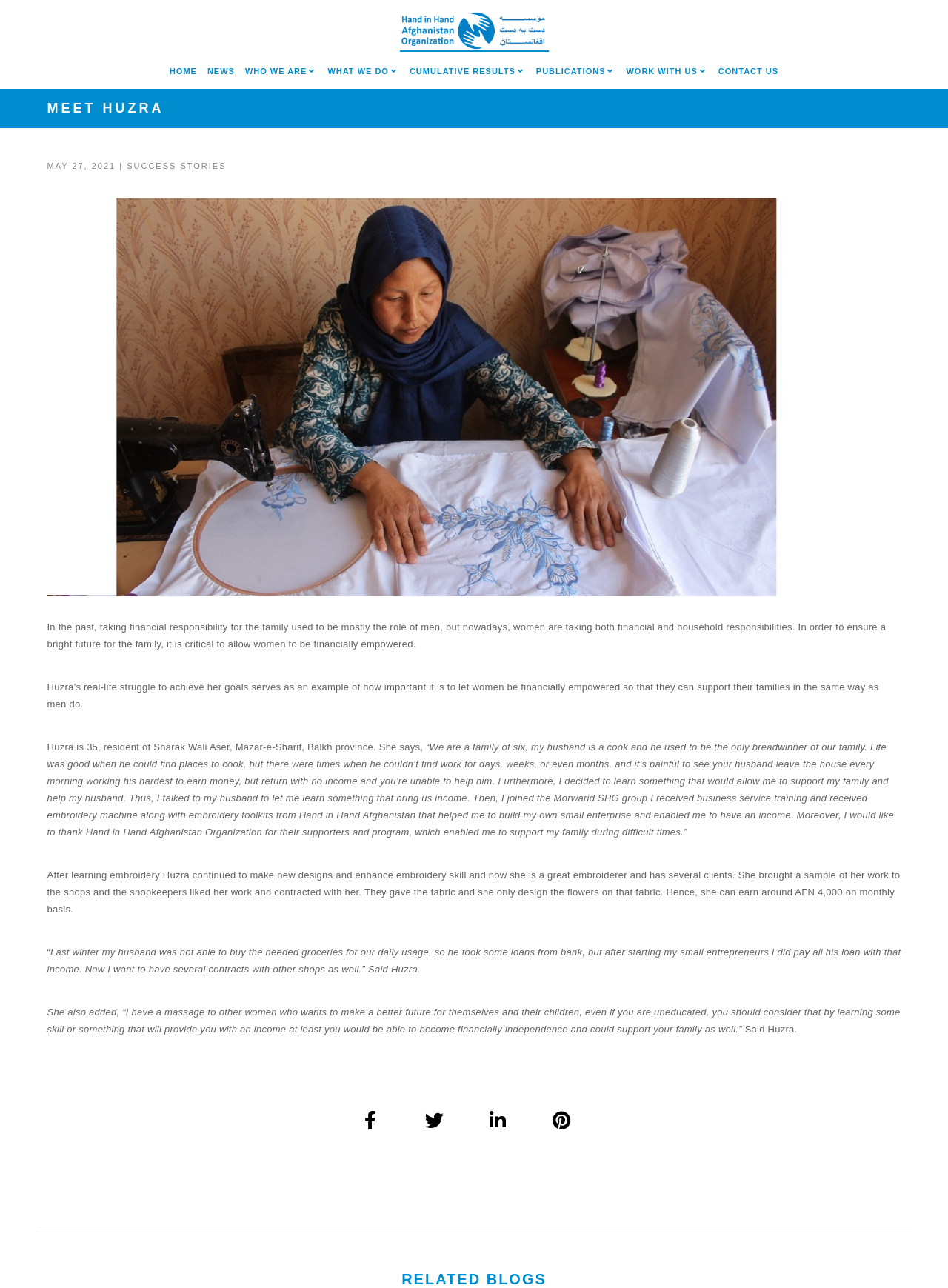Look at the image and answer the question in detail:
What is the message that Huzra wants to convey to other women?

According to the webpage, Huzra wants to convey a message to other women that they should consider learning some skill or something that will provide them with an income, at least they would be able to become financially independent and could support their family as well.